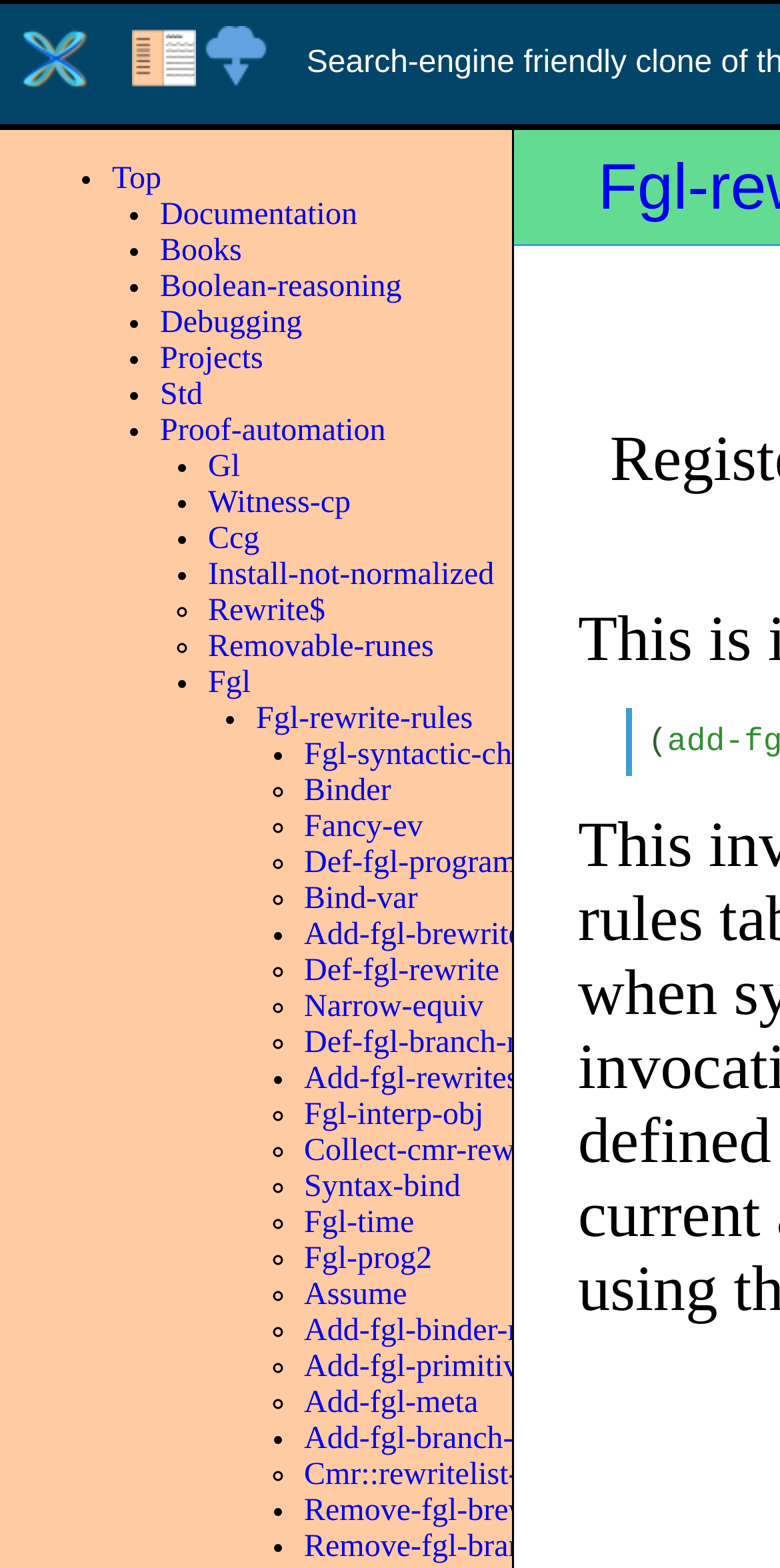How many list markers are there on the webpage?
Please provide a single word or phrase answer based on the image.

30